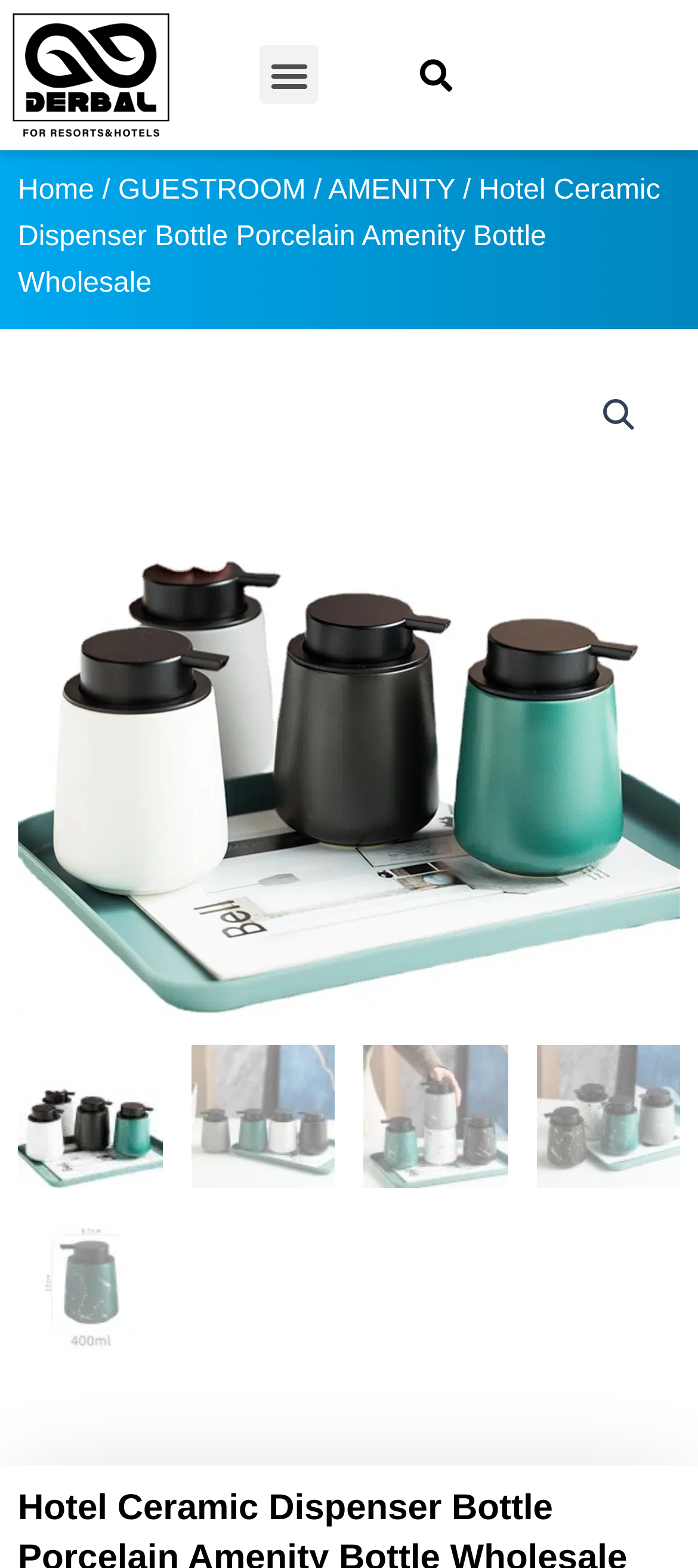Please determine the bounding box coordinates for the element with the description: "alt="DERBAL LOGO"".

[0.015, 0.007, 0.246, 0.088]